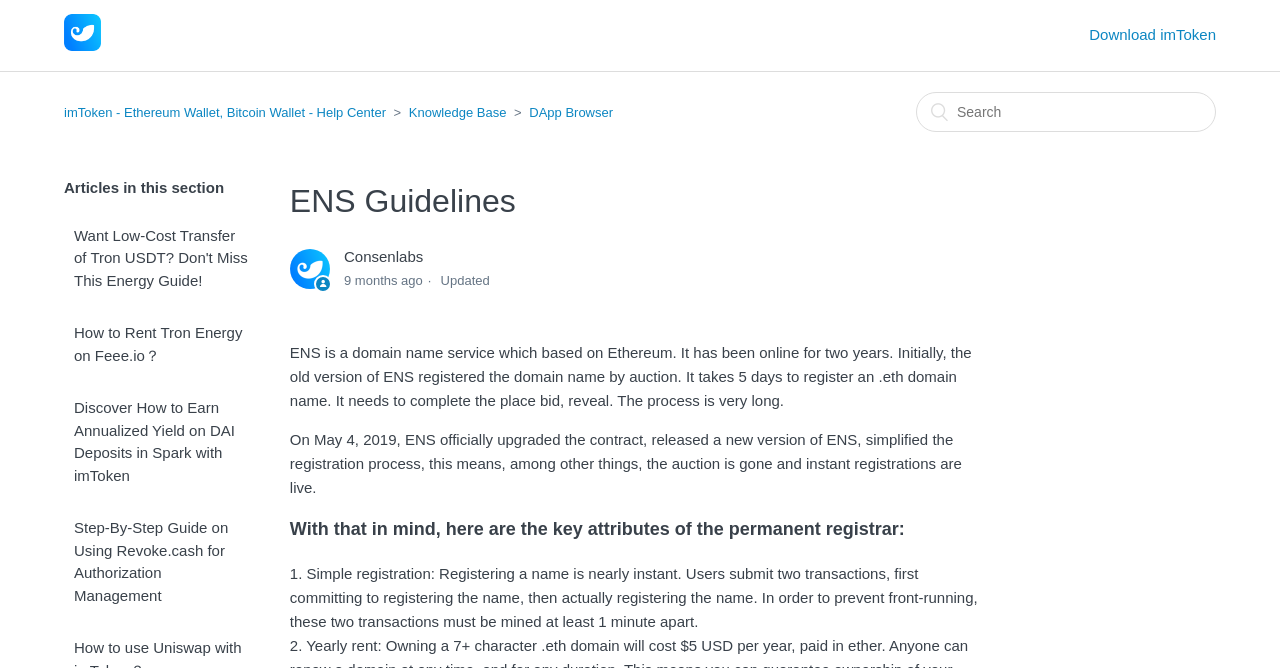Indicate the bounding box coordinates of the clickable region to achieve the following instruction: "Read the article about ENS guidelines."

[0.226, 0.265, 0.774, 0.337]